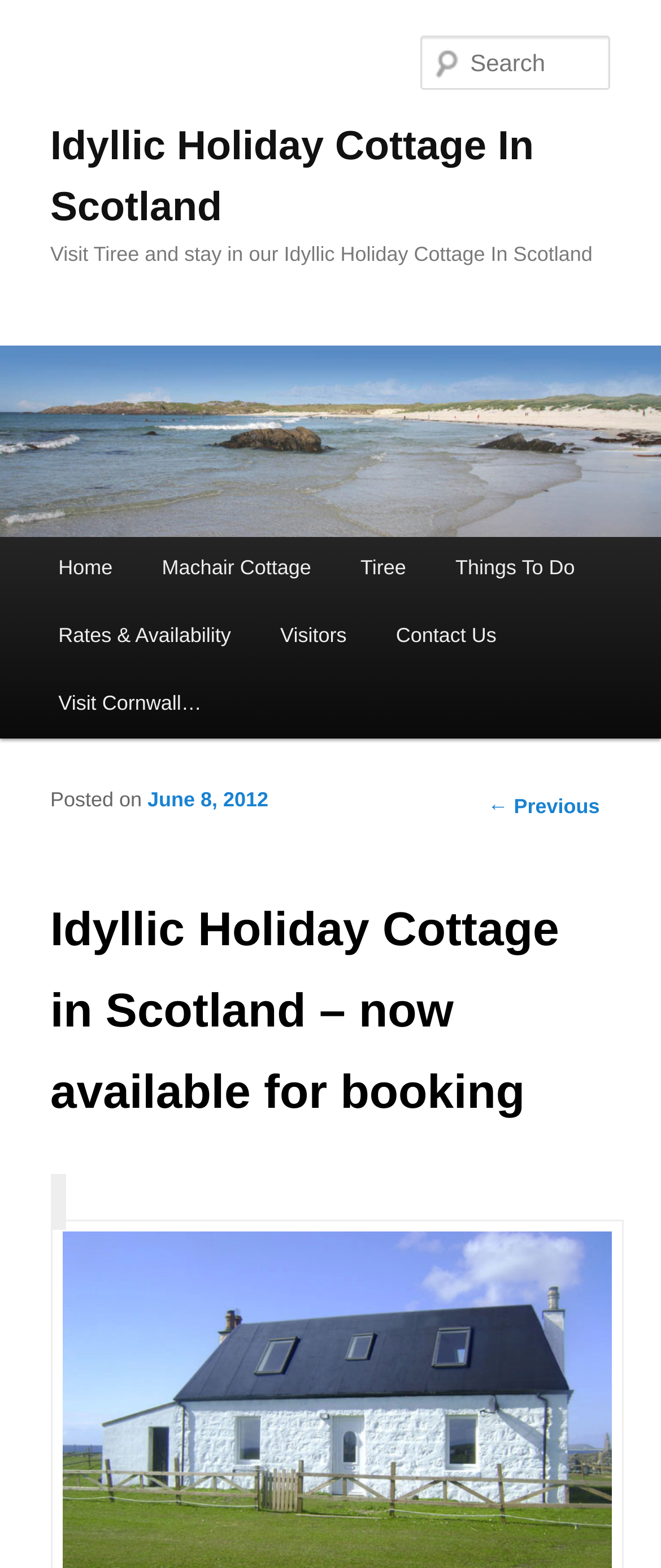Kindly provide the bounding box coordinates of the section you need to click on to fulfill the given instruction: "View Rates & Availability".

[0.051, 0.384, 0.387, 0.428]